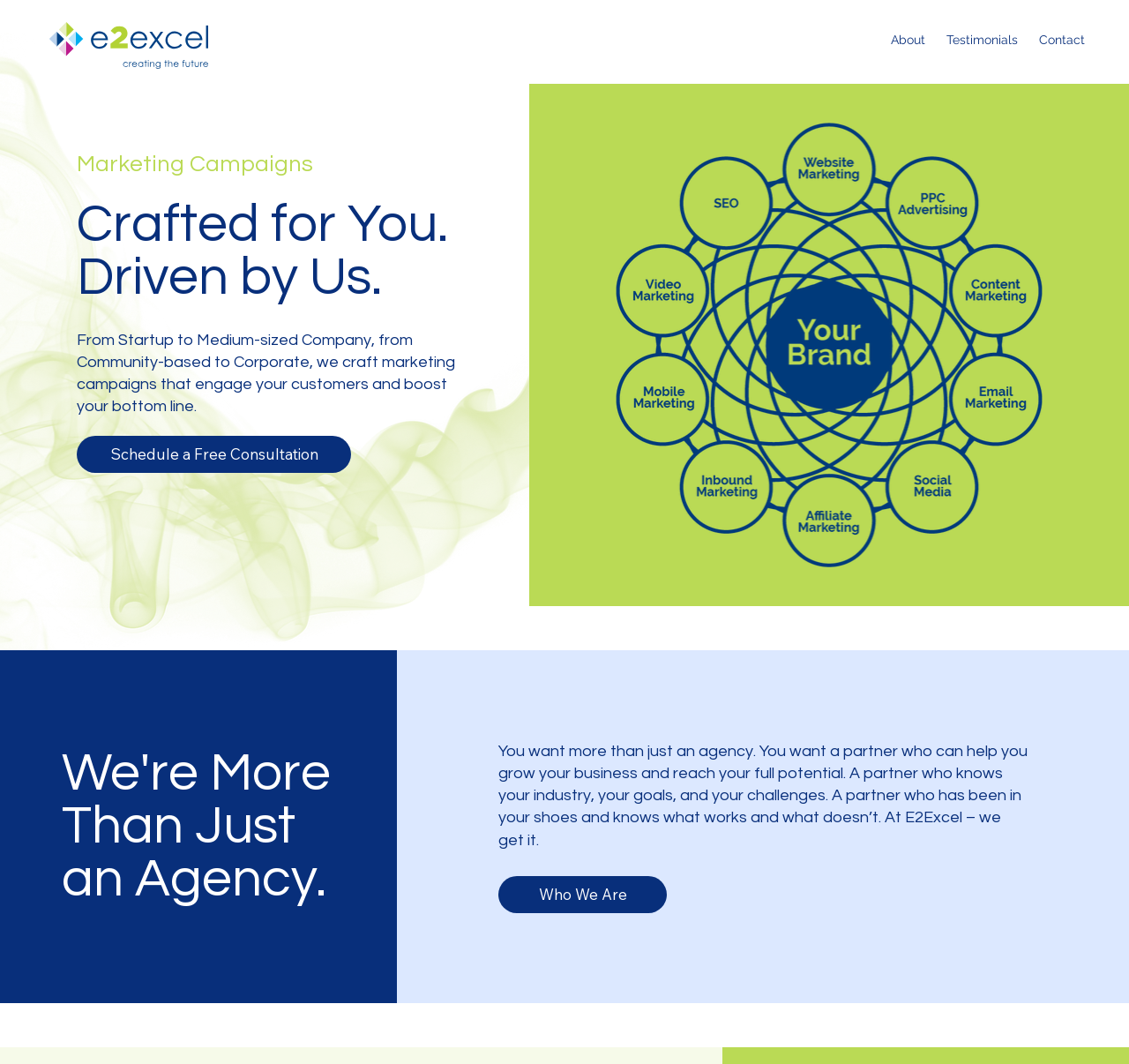Answer the question with a single word or phrase: 
What is the purpose of the 'Schedule a Free Consultation' link?

To schedule a consultation